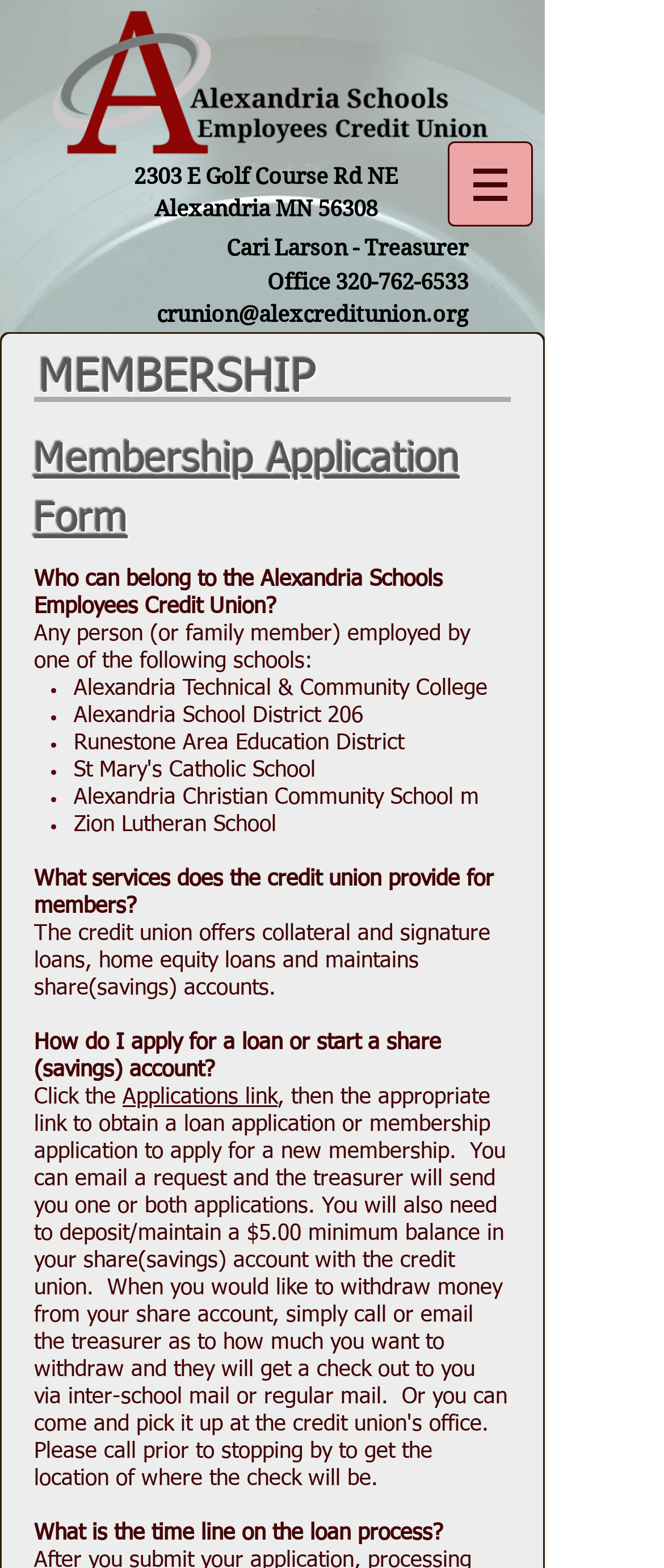Please determine the bounding box of the UI element that matches this description: Applications link. The coordinates should be given as (top-left x, top-left y, bottom-right x, bottom-right y), with all values between 0 and 1.

[0.185, 0.693, 0.418, 0.707]